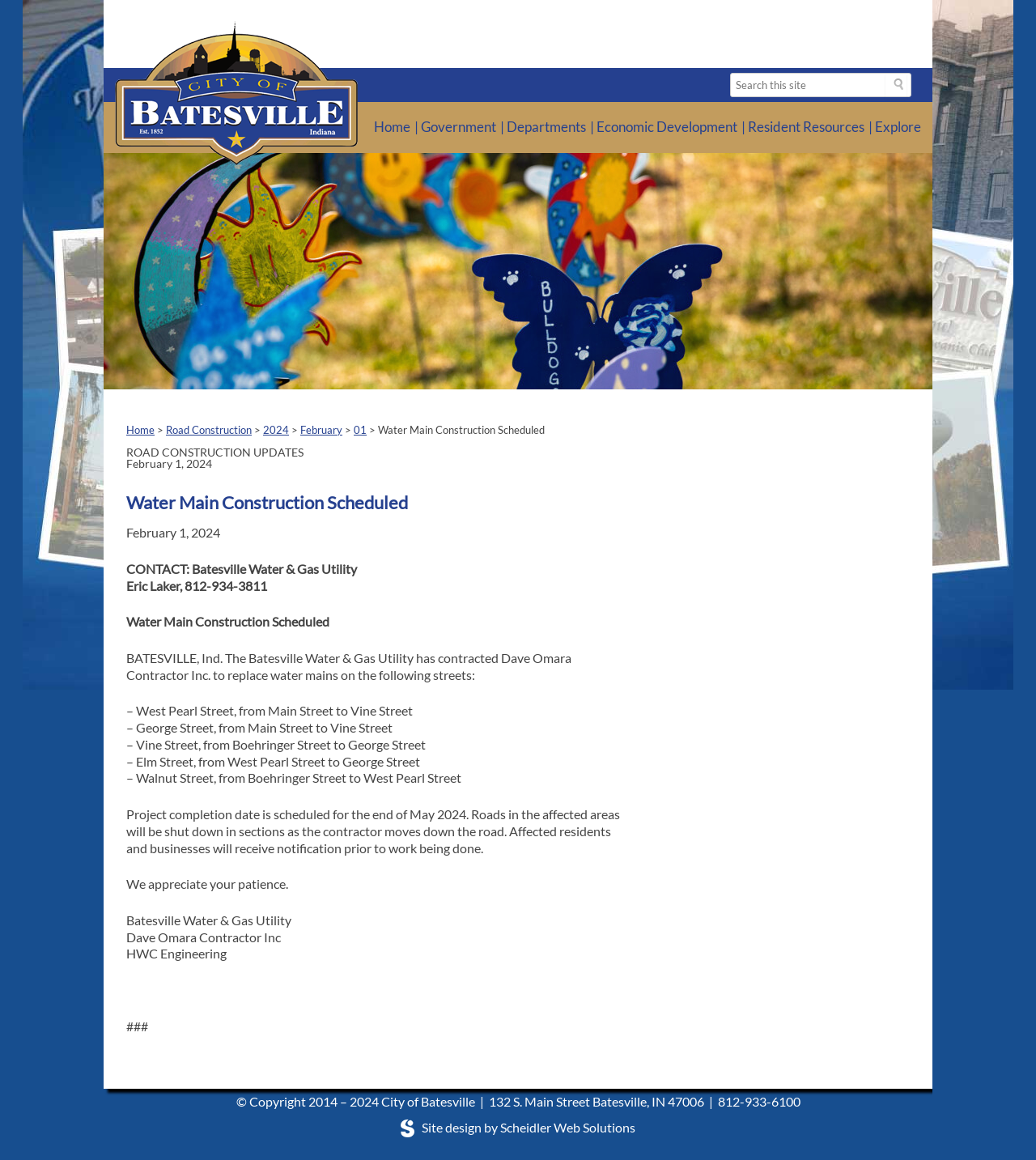Could you locate the bounding box coordinates for the section that should be clicked to accomplish this task: "View Mayor of Batesville".

[0.4, 0.132, 0.558, 0.165]